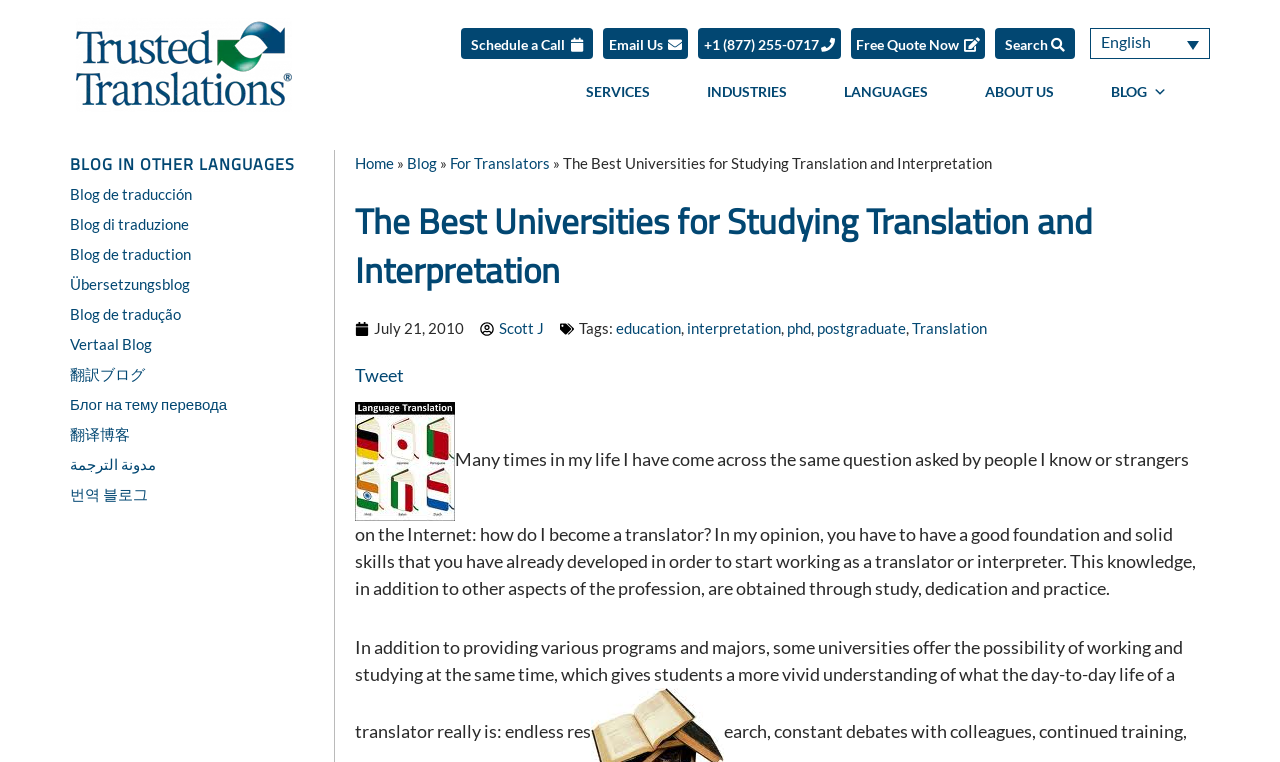Respond to the question below with a single word or phrase: What languages are available in the blog?

Multiple languages